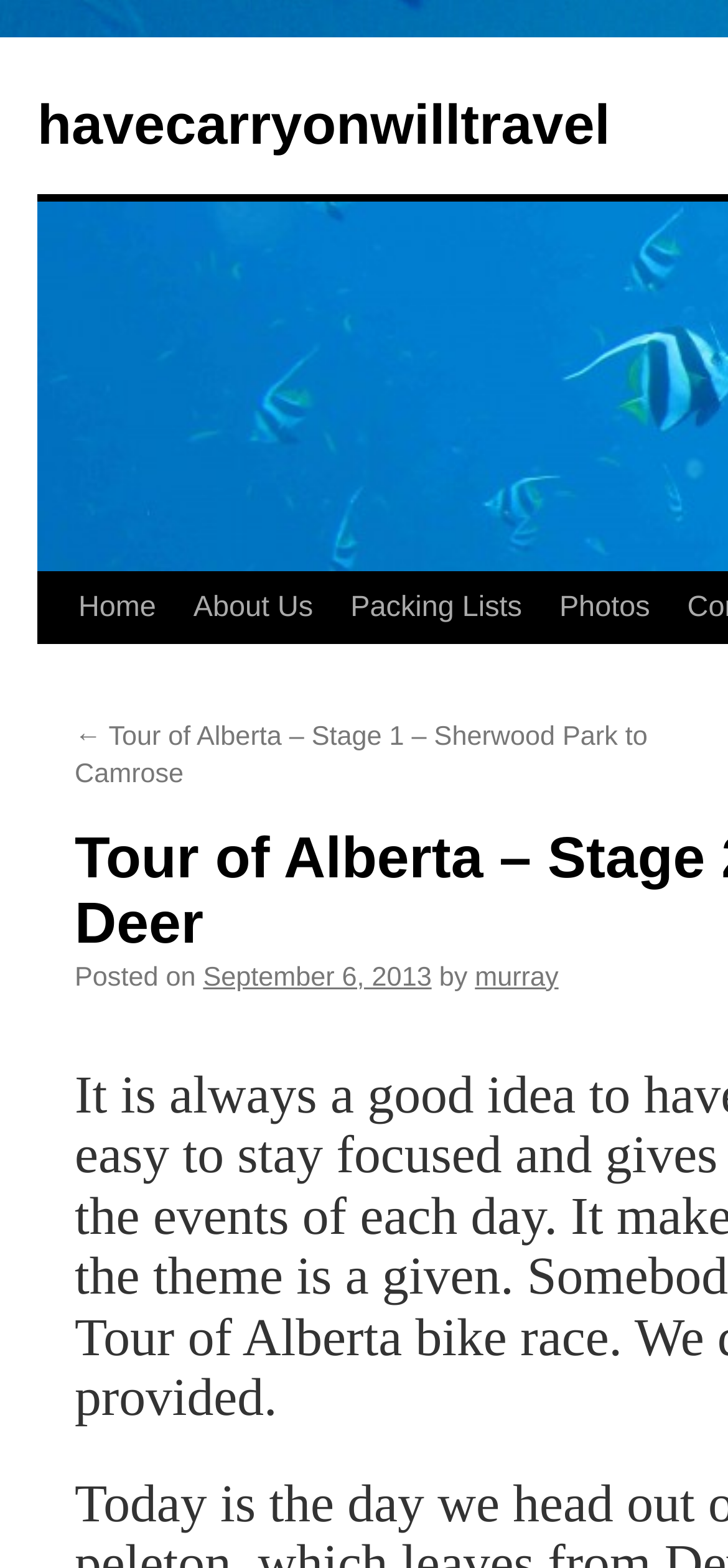Present a detailed account of what is displayed on the webpage.

The webpage is about the Tour of Alberta - Stage 2 - Devon to Red Deer, as indicated by the title. At the top left corner, there is a link to the website's homepage, "havecarryonwilltravel". Below it, there is a link to skip to the content. 

On the top navigation bar, there are four links: "Home", "About Us", "Packing Lists", and "Photos", arranged from left to right. 

The main content of the webpage is about a specific tour stage. There is a link to the previous stage, "Tour of Alberta – Stage 1 – Sherwood Park to Camrose", located at the top center of the page. Below it, there is a section that displays the posting information, including the text "Posted on", a link to the date "September 6, 2013", and the author's name "murray", arranged from left to right.